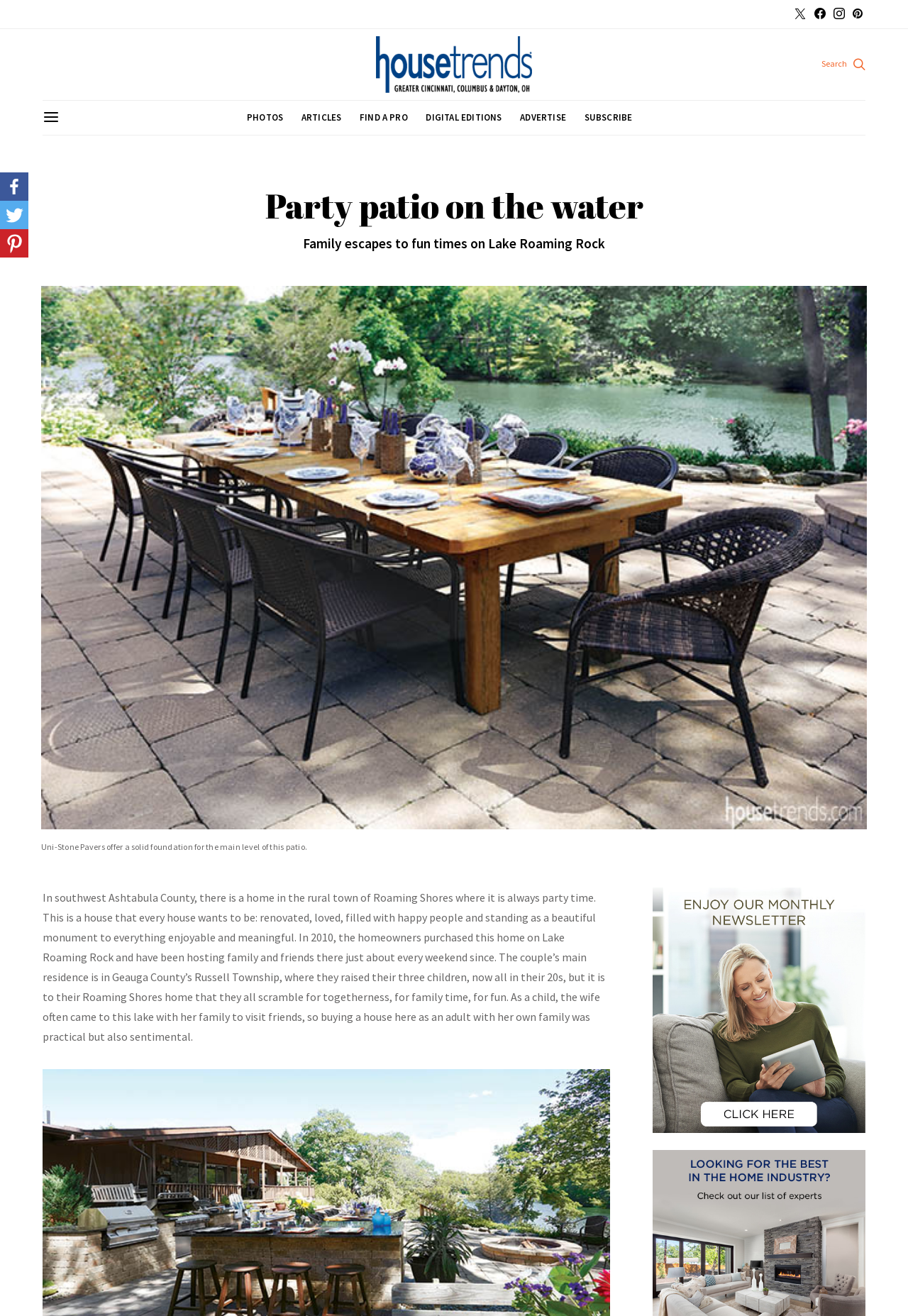Answer the question briefly using a single word or phrase: 
How many children do the homeowners have?

Three